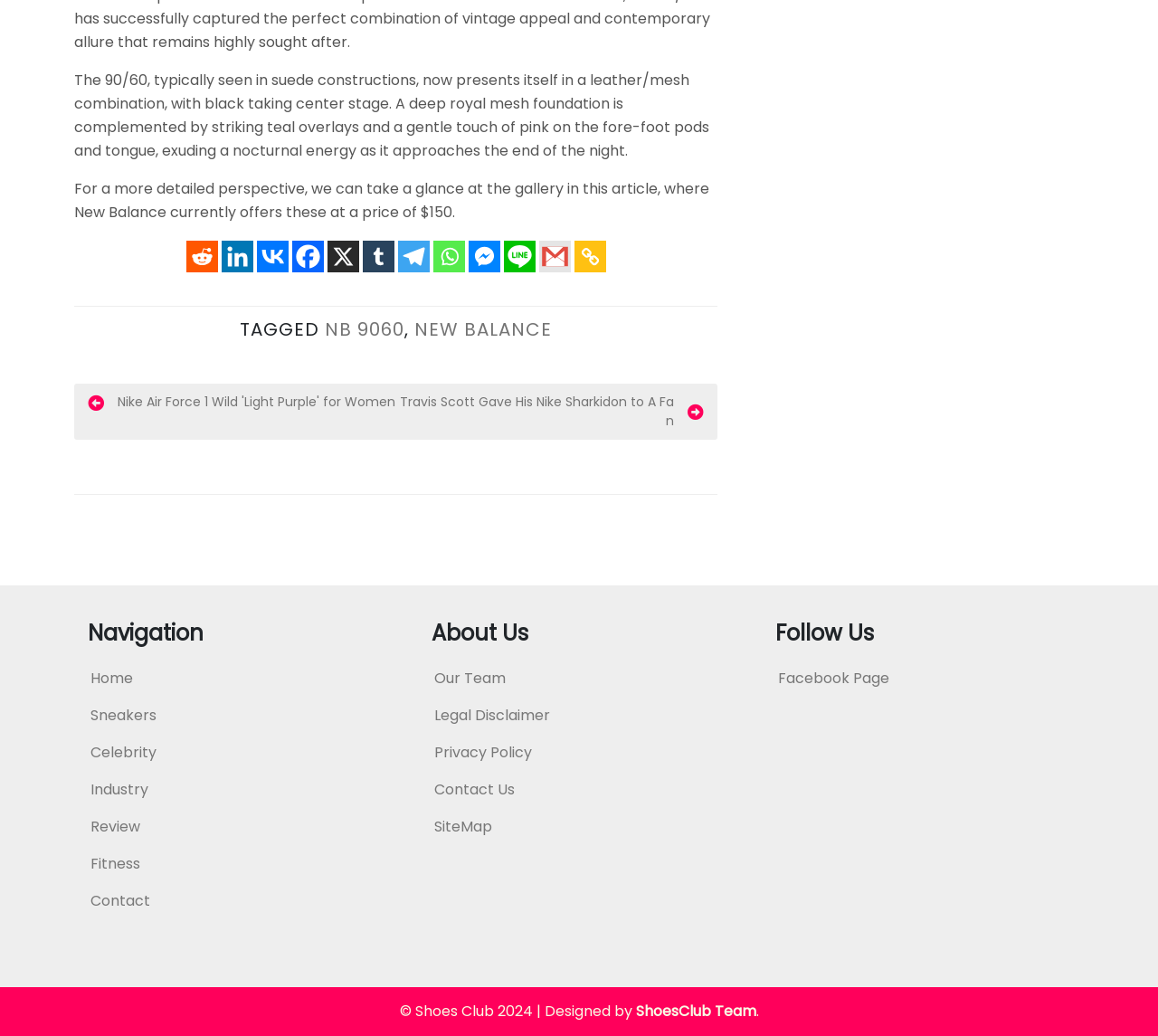Answer briefly with one word or phrase:
What is the copyright year of the webpage?

2024